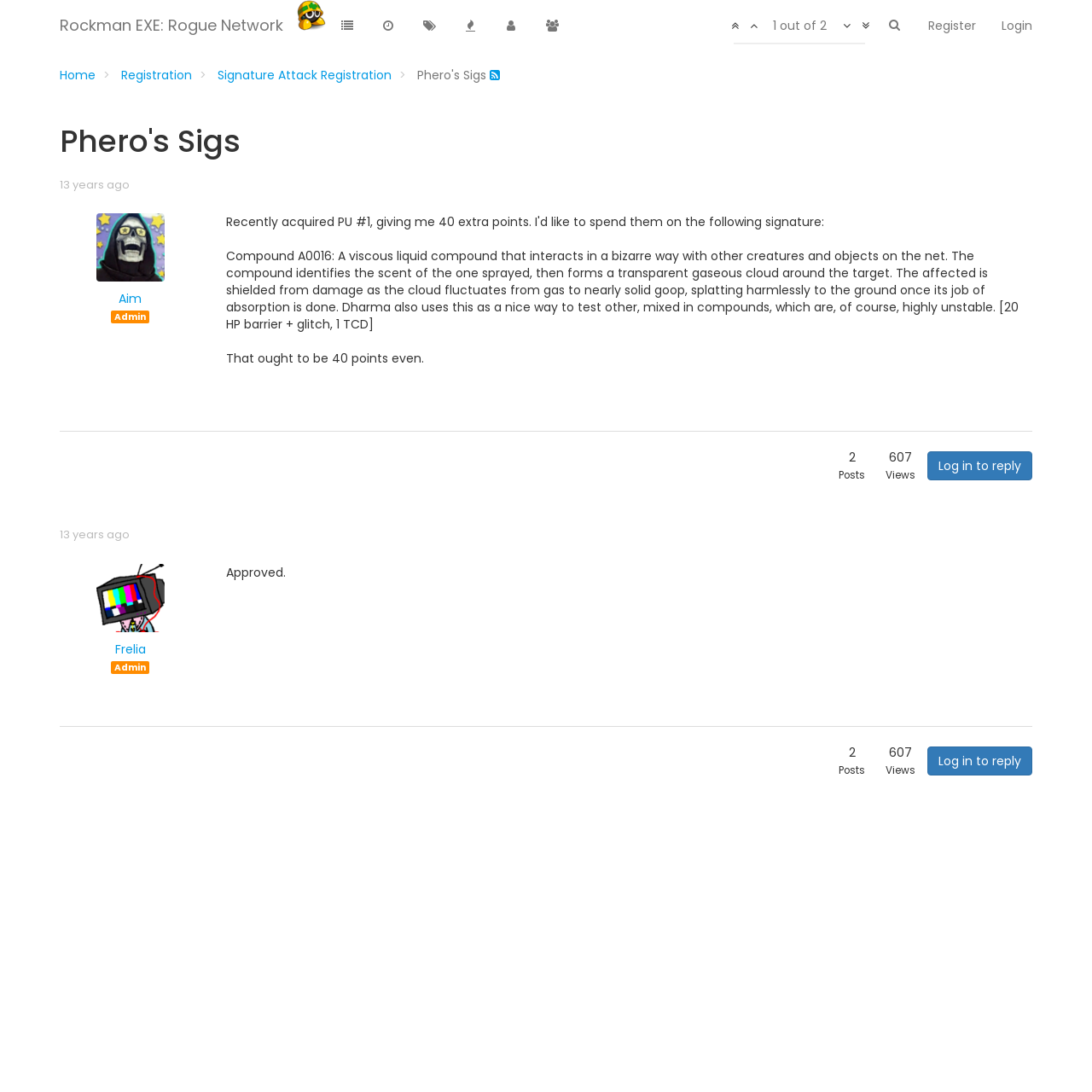Specify the bounding box coordinates of the element's area that should be clicked to execute the given instruction: "Login to the system". The coordinates should be four float numbers between 0 and 1, i.e., [left, top, right, bottom].

[0.909, 0.0, 0.953, 0.047]